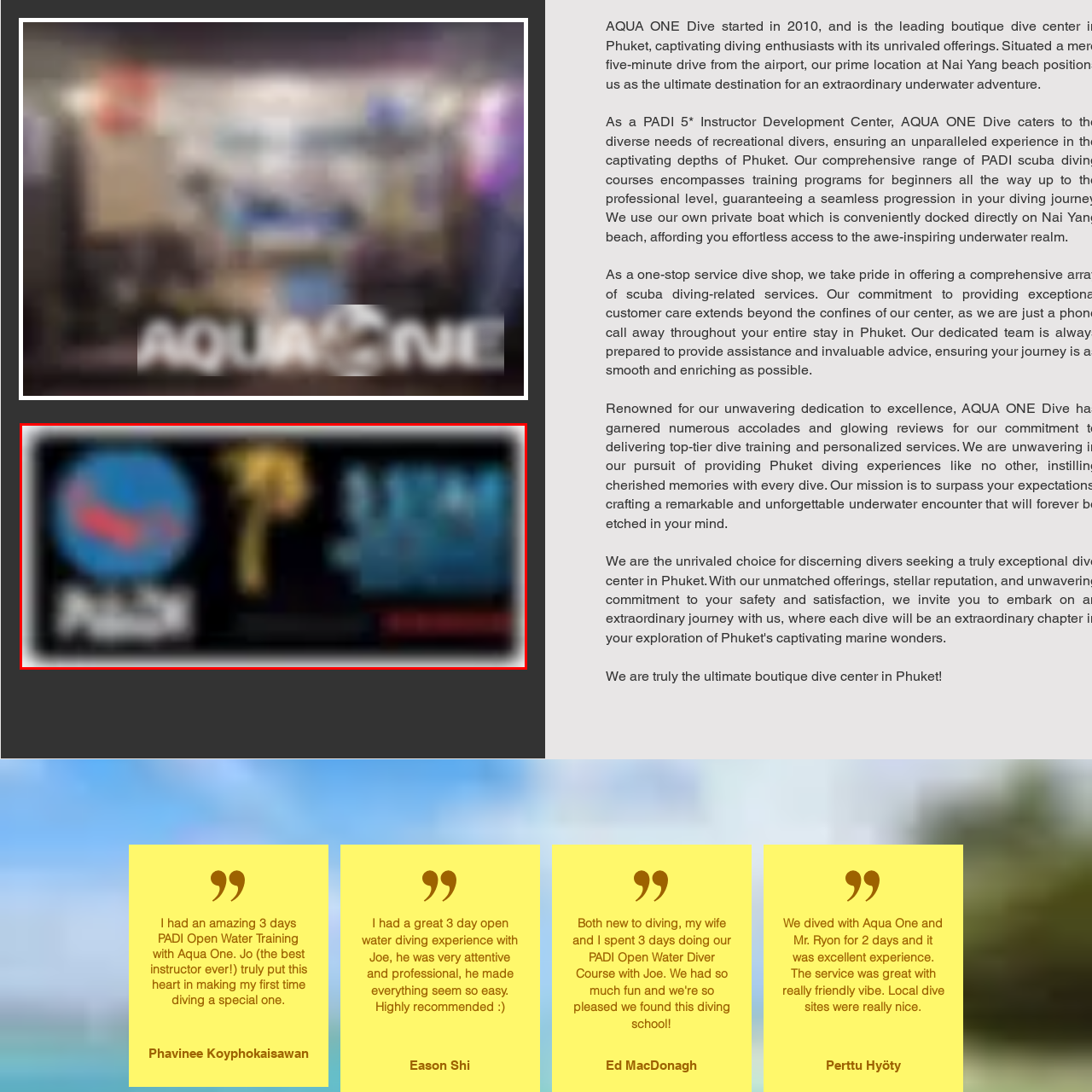Offer a complete and descriptive caption for the image marked by the red box.

The image features a promotional banner for a dive center, showcasing its affiliation with the PADI (Professional Association of Diving Instructors) organization. The left side of the banner displays a circular logo in blue and red colors, indicating its connection to PADI. Alongside, a stylized gold fish is depicted, symbolizing the vibrant marine life associated with diving. The right section of the banner emphasizes the dive center’s recognition as a "5 Star Instructor Development Resort," highlighting its commitment to high-quality dive training and services. The overall design suggests a professional and inviting atmosphere, appealing to potential divers looking for an exceptional diving experience.